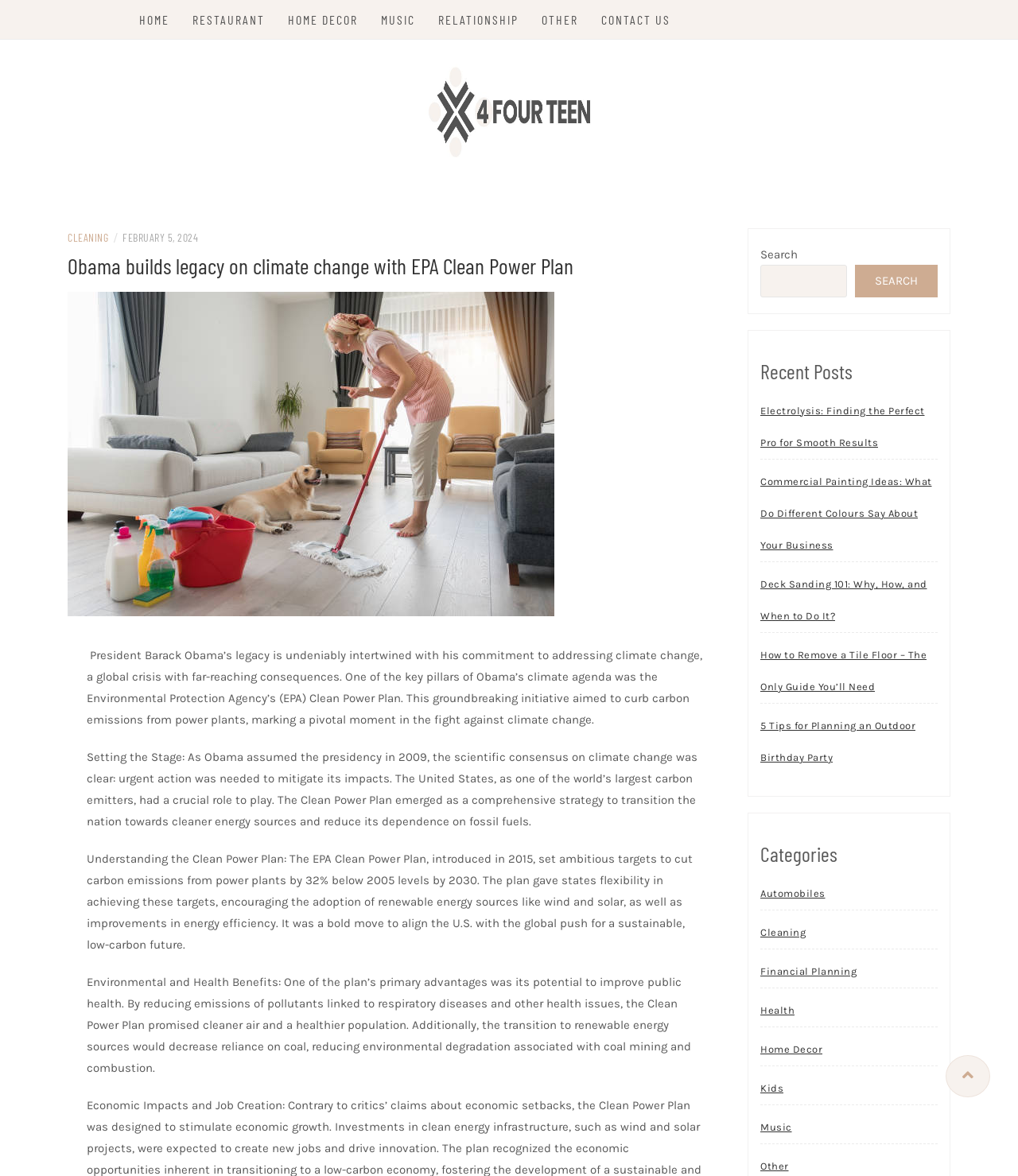Using the element description: "Home", determine the bounding box coordinates. The coordinates should be in the format [left, top, right, bottom], with values between 0 and 1.

[0.137, 0.0, 0.166, 0.034]